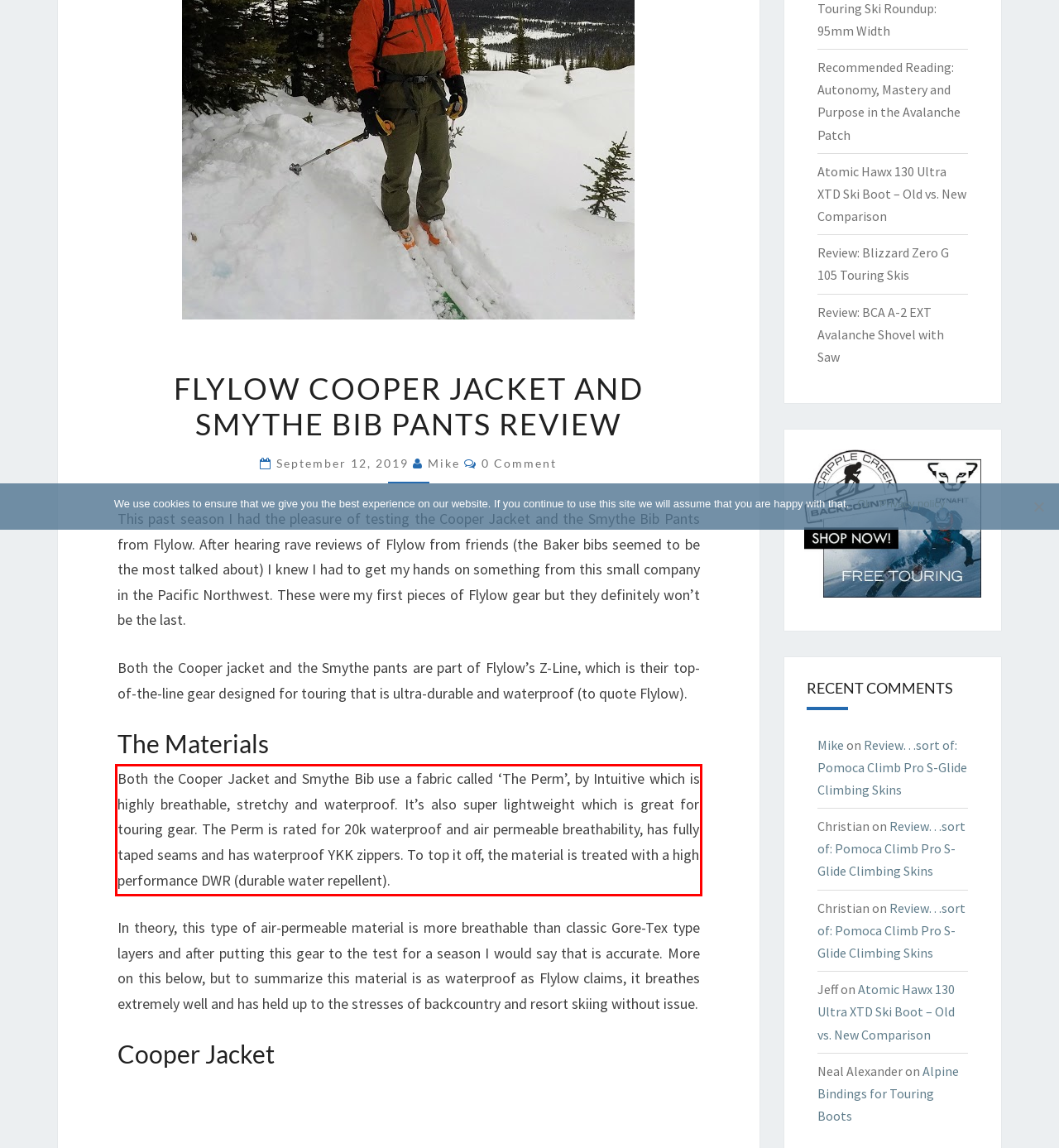In the given screenshot, locate the red bounding box and extract the text content from within it.

Both the Cooper Jacket and Smythe Bib use a fabric called ‘The Perm’, by Intuitive which is highly breathable, stretchy and waterproof. It’s also super lightweight which is great for touring gear. The Perm is rated for 20k waterproof and air permeable breathability, has fully taped seams and has waterproof YKK zippers. To top it off, the material is treated with a high performance DWR (durable water repellent).